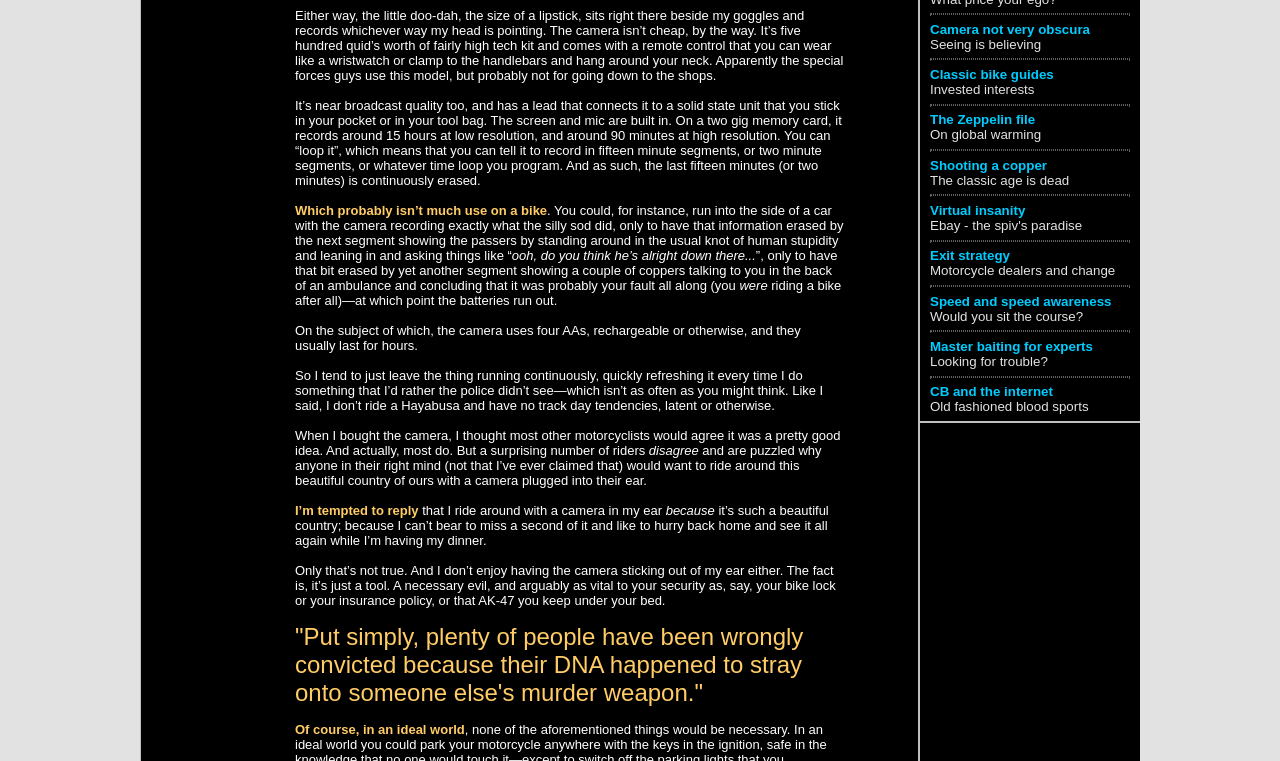From the element description: "The Zeppelin file", extract the bounding box coordinates of the UI element. The coordinates should be expressed as four float numbers between 0 and 1, in the order [left, top, right, bottom].

[0.727, 0.148, 0.809, 0.167]